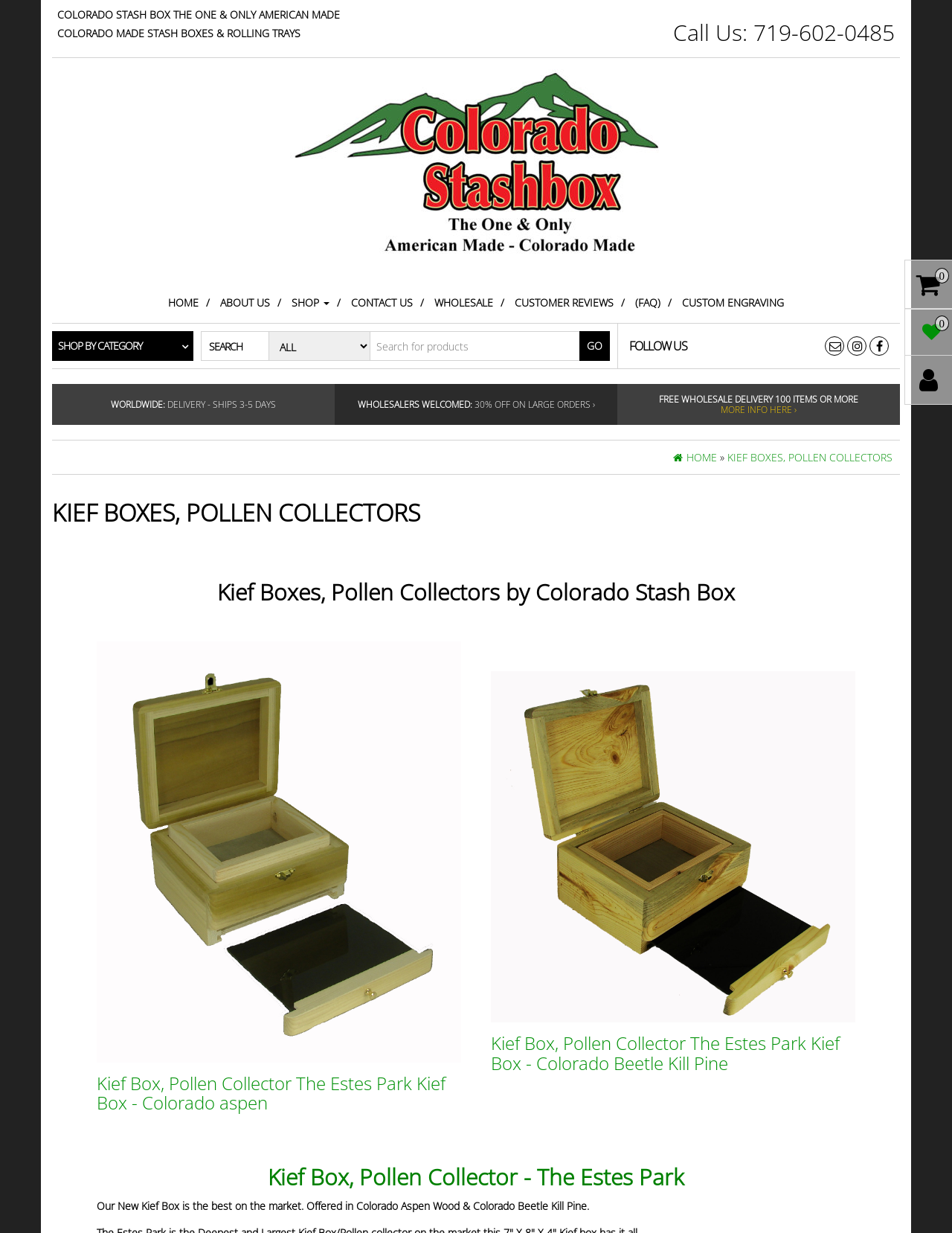Identify and generate the primary title of the webpage.

KIEF BOXES, POLLEN COLLECTORS